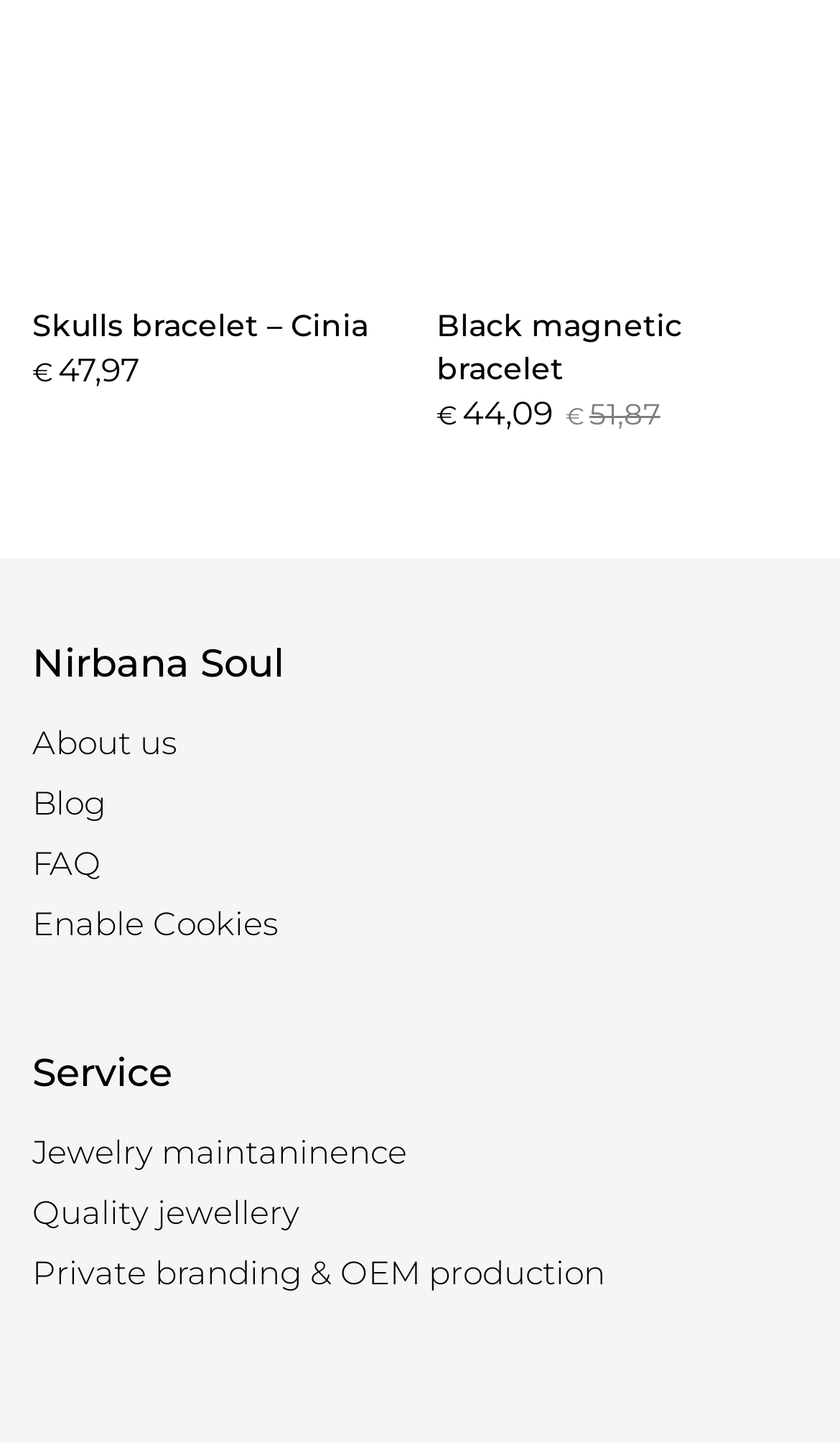Provide a short answer using a single word or phrase for the following question: 
How many links are under the Nirbana Soul heading?

4